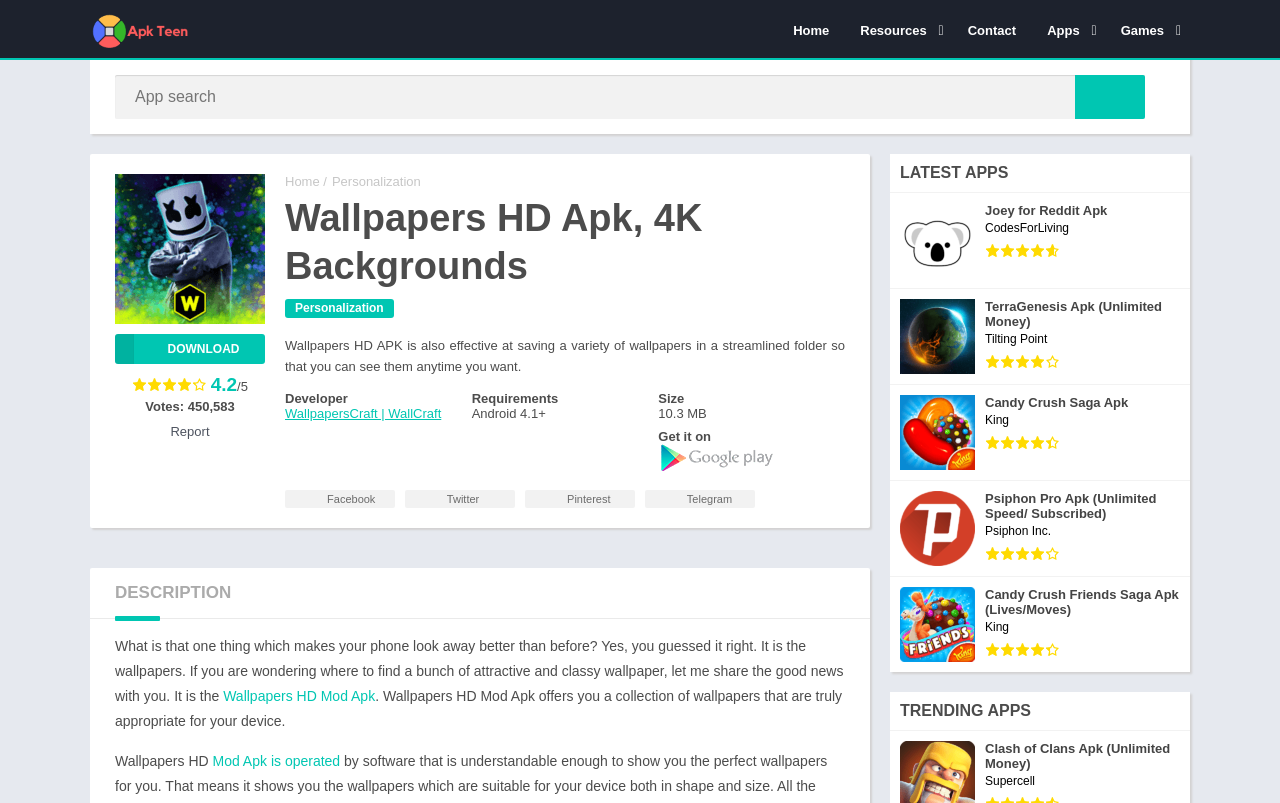Please determine the bounding box coordinates for the UI element described as: "Joey for Reddit Apk CodesForLiving".

[0.695, 0.24, 0.93, 0.36]